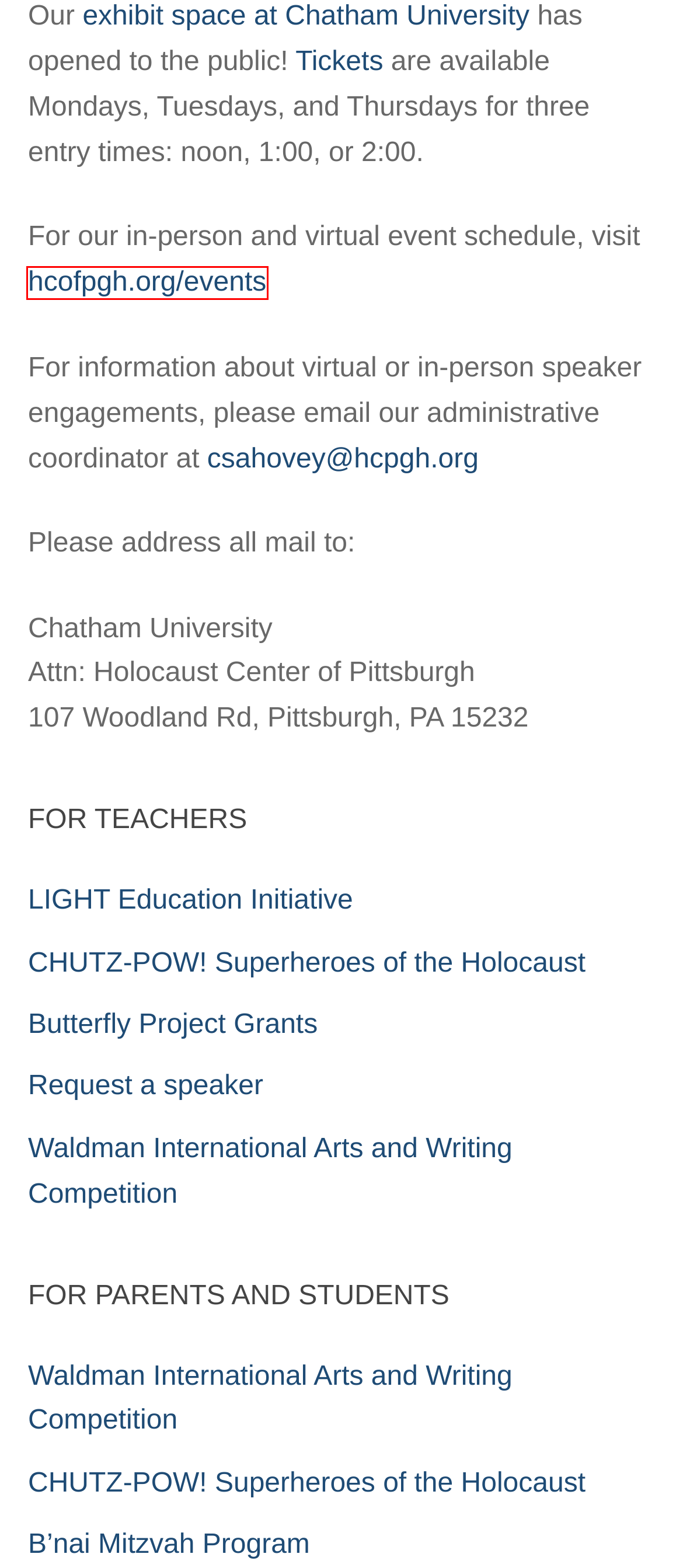Observe the screenshot of a webpage with a red bounding box around an element. Identify the webpage description that best fits the new page after the element inside the bounding box is clicked. The candidates are:
A. LIGHT Education Initiative
B. Events - Holocaust Center of Pittsburgh
C. Revolving Doors - Holocaust Center of Pittsburgh
D. Waldman International Arts and Writing Competition - Holocaust Center of Pittsburgh
E. Brian Cohen Photography
F. RAN Digital Booklet - Holocaust Center of Pittsburgh
G. - Holocaust Center of Pittsburgh
H. CHUTZ-POW! - Holocaust Center of Pittsburgh

B